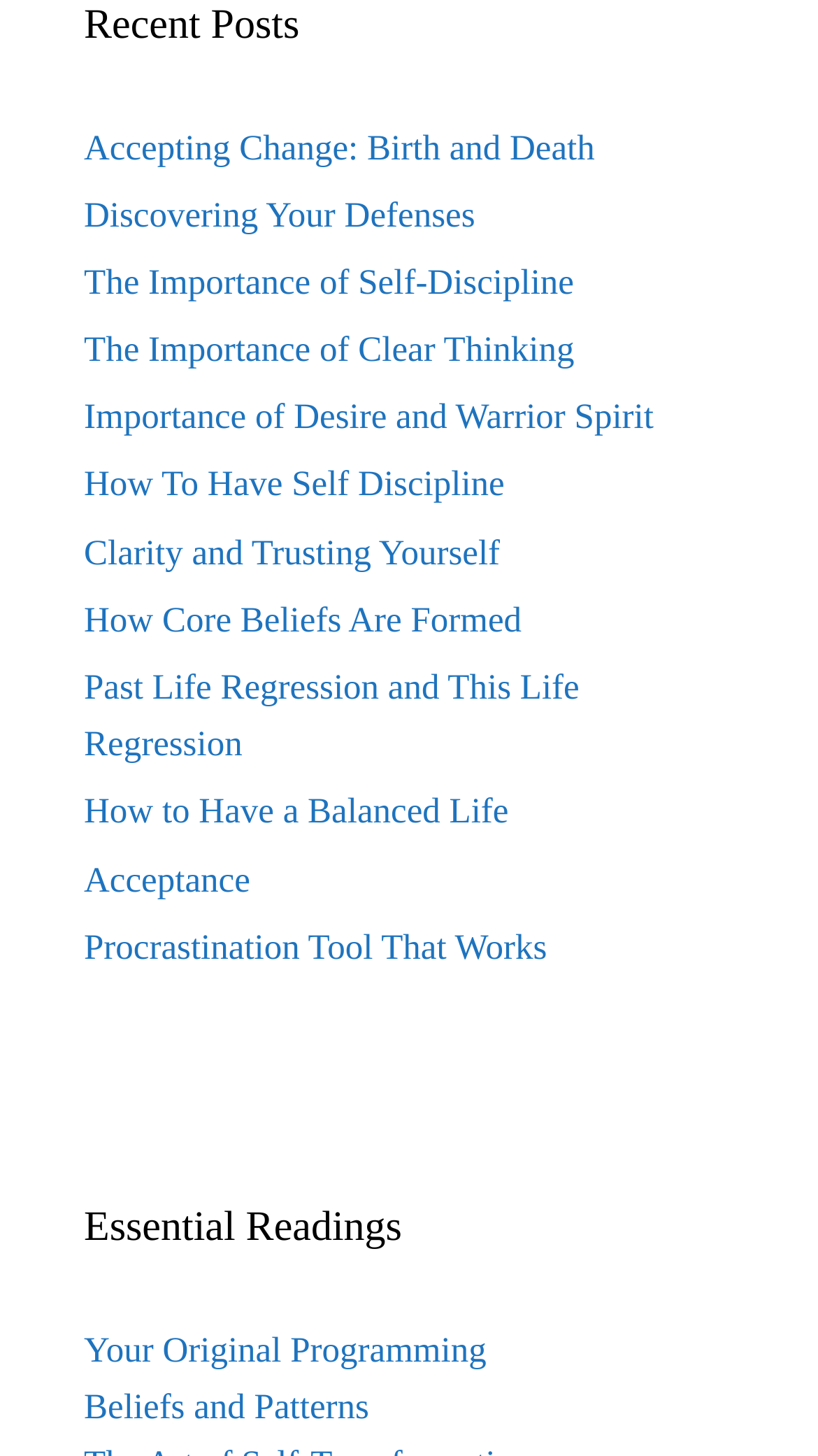What is the heading above the links?
Using the image, answer in one word or phrase.

None